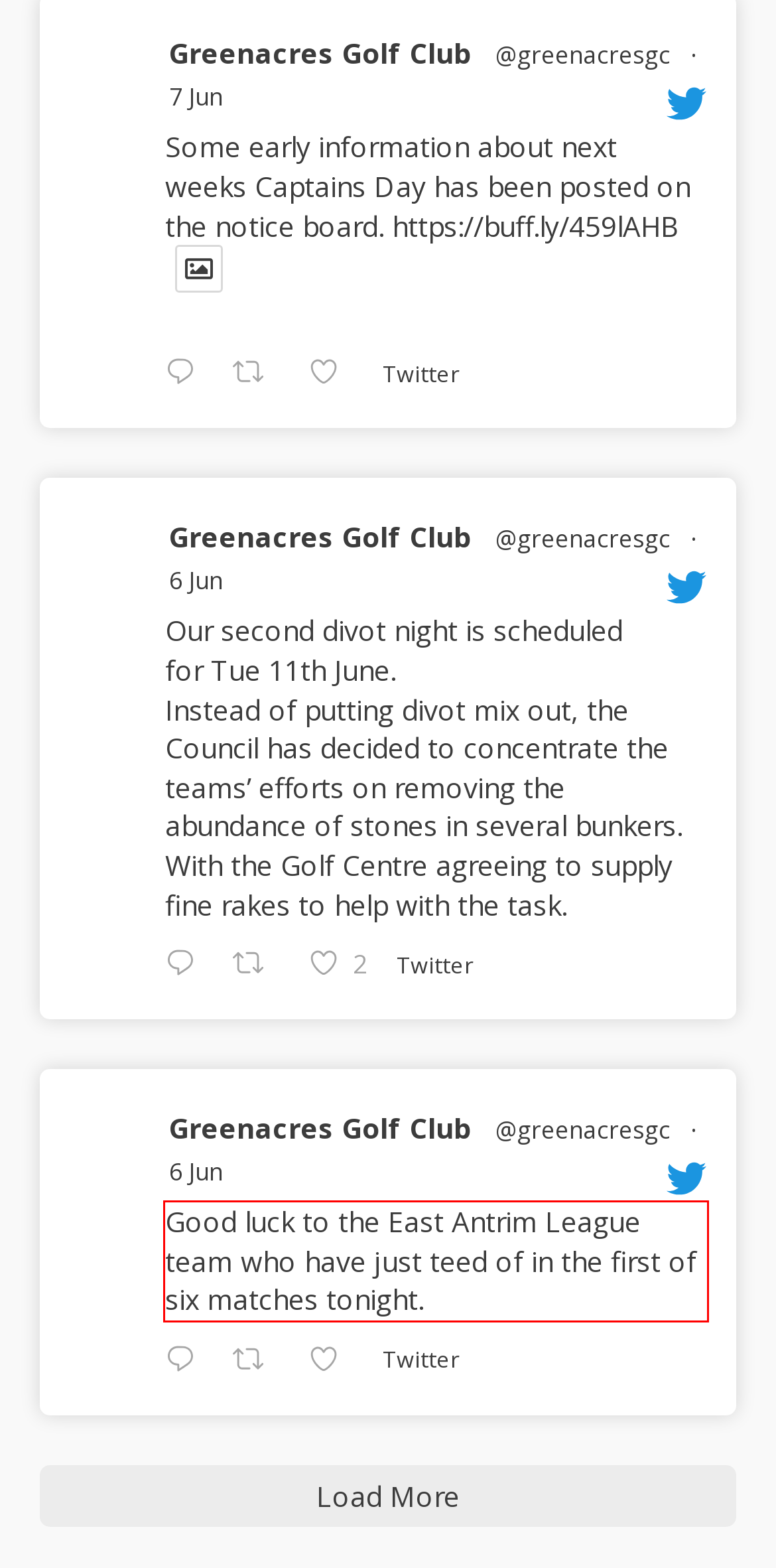Look at the webpage screenshot and recognize the text inside the red bounding box.

Good luck to the East Antrim League team who have just teed of in the first of six matches tonight.